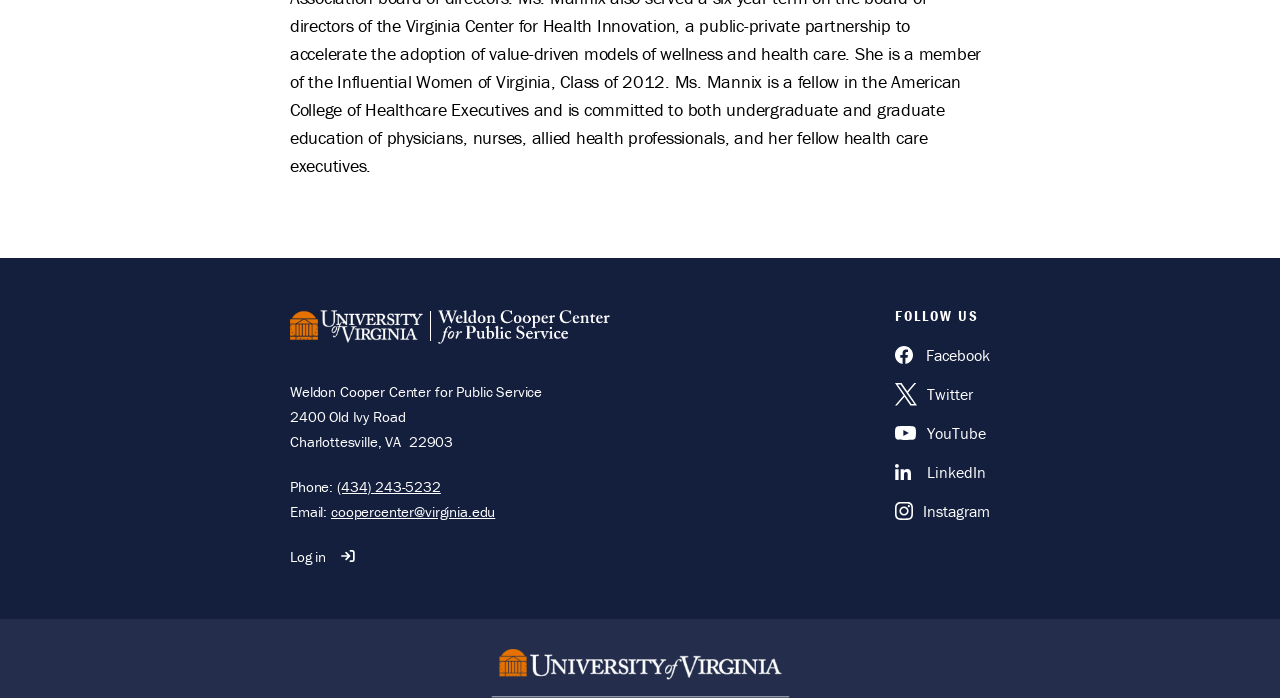Can you look at the image and give a comprehensive answer to the question:
What is the phone number of the Weldon Cooper Center?

The phone number can be found in the bottom-left section of the webpage, under the 'Phone:' label.